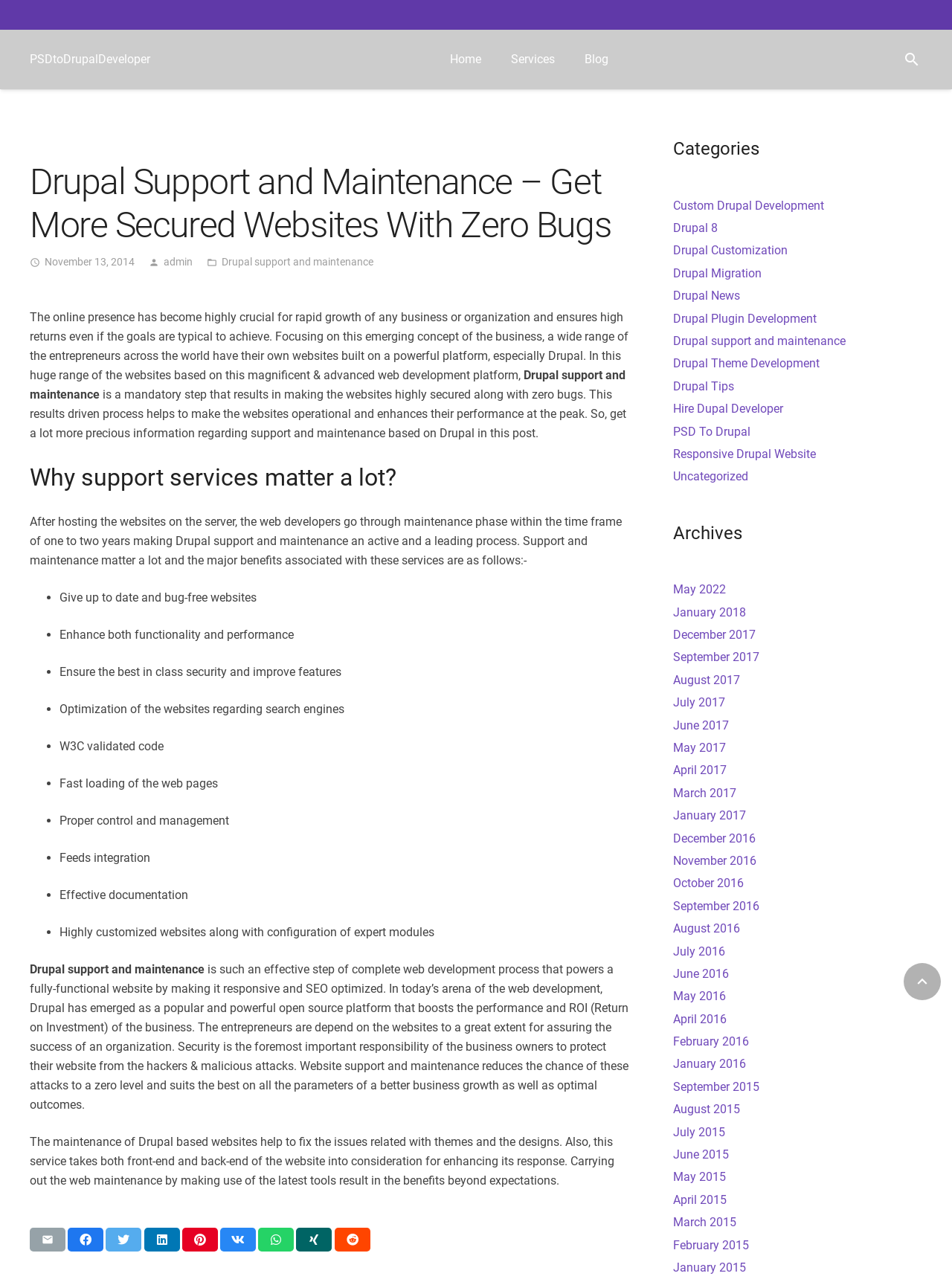Determine the bounding box coordinates (top-left x, top-left y, bottom-right x, bottom-right y) of the UI element described in the following text: May 2016

[0.707, 0.772, 0.763, 0.783]